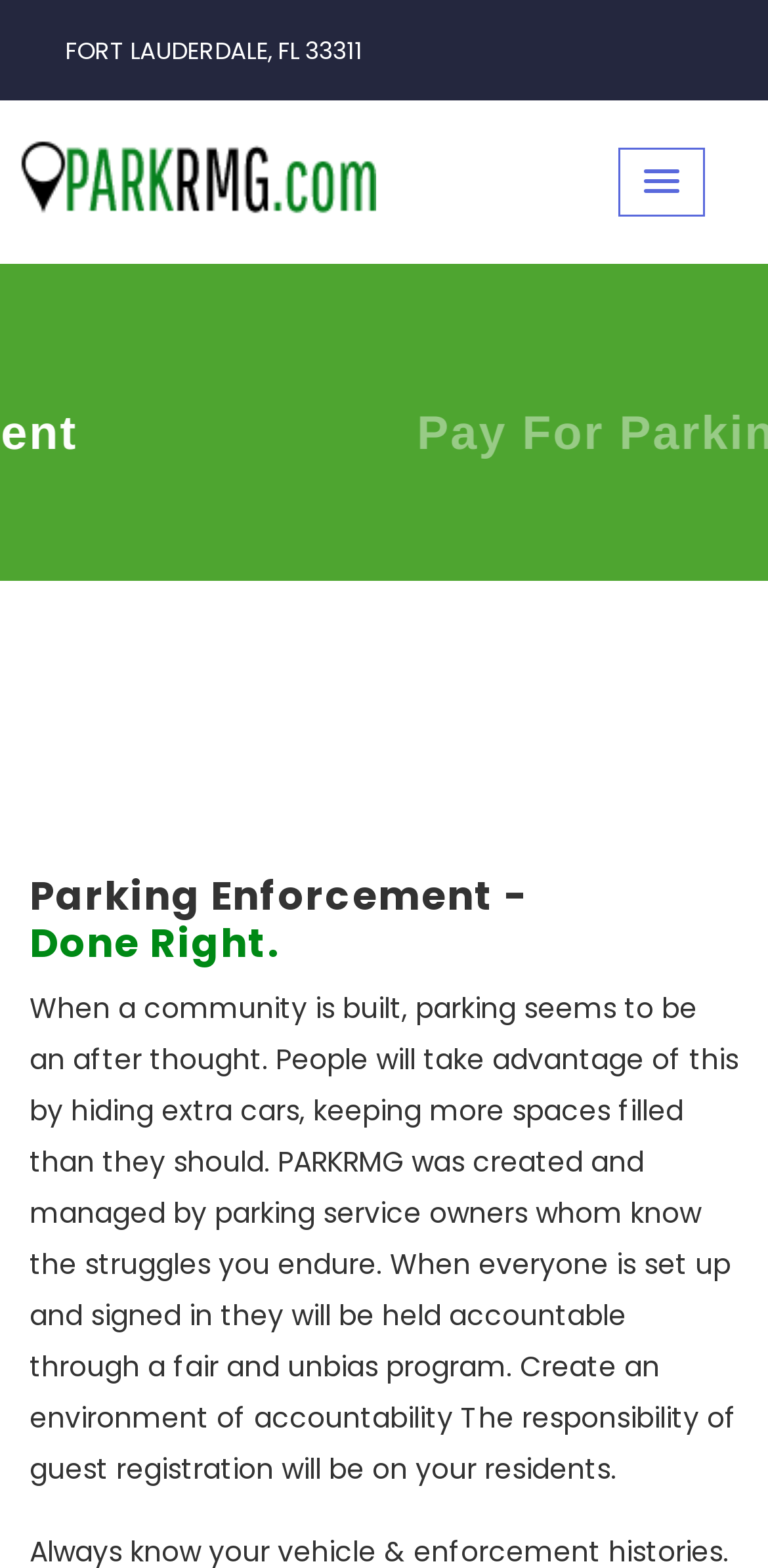Identify and provide the bounding box coordinates of the UI element described: "Fort Lauderdale, FL 33311". The coordinates should be formatted as [left, top, right, bottom], with each number being a float between 0 and 1.

[0.077, 0.021, 0.472, 0.042]